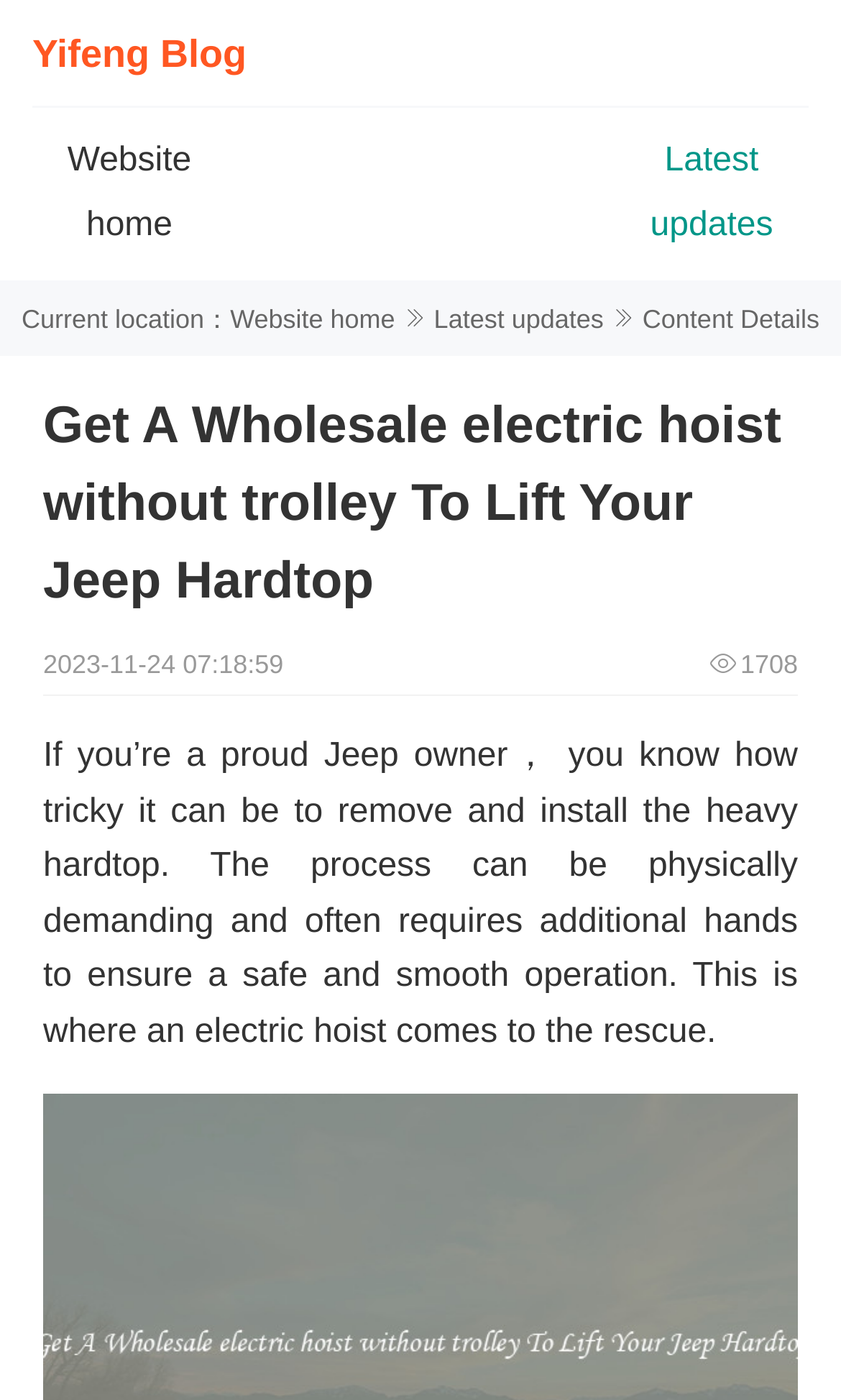What type of content is on this webpage?
Please provide a comprehensive answer based on the details in the screenshot.

I found that the webpage contains an article by looking at the structure of the webpage, which includes a heading, a date, a view count, and a block of text that appears to be the article content.